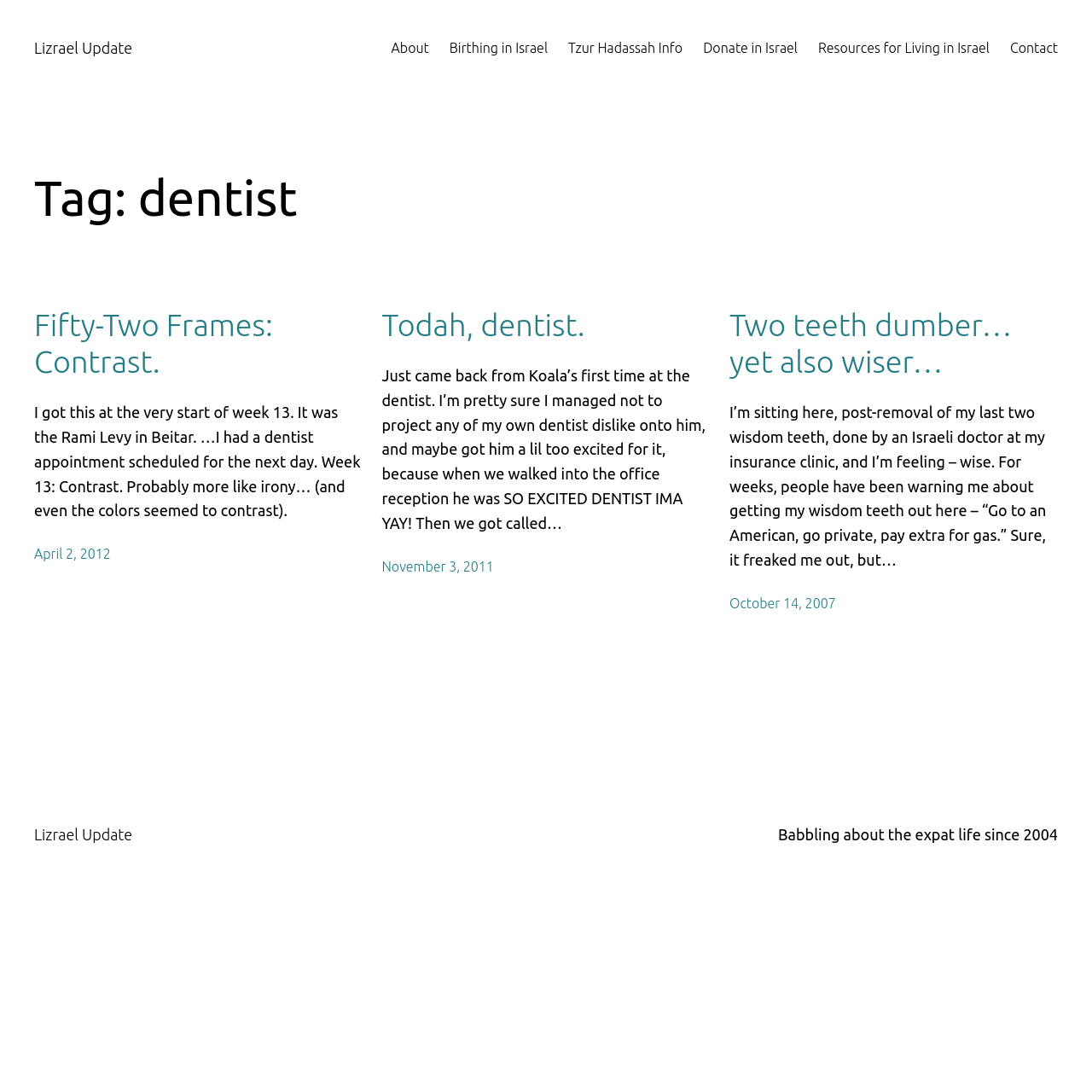Locate the bounding box of the UI element described by: "GJERT ROGNLI" in the given webpage screenshot.

None